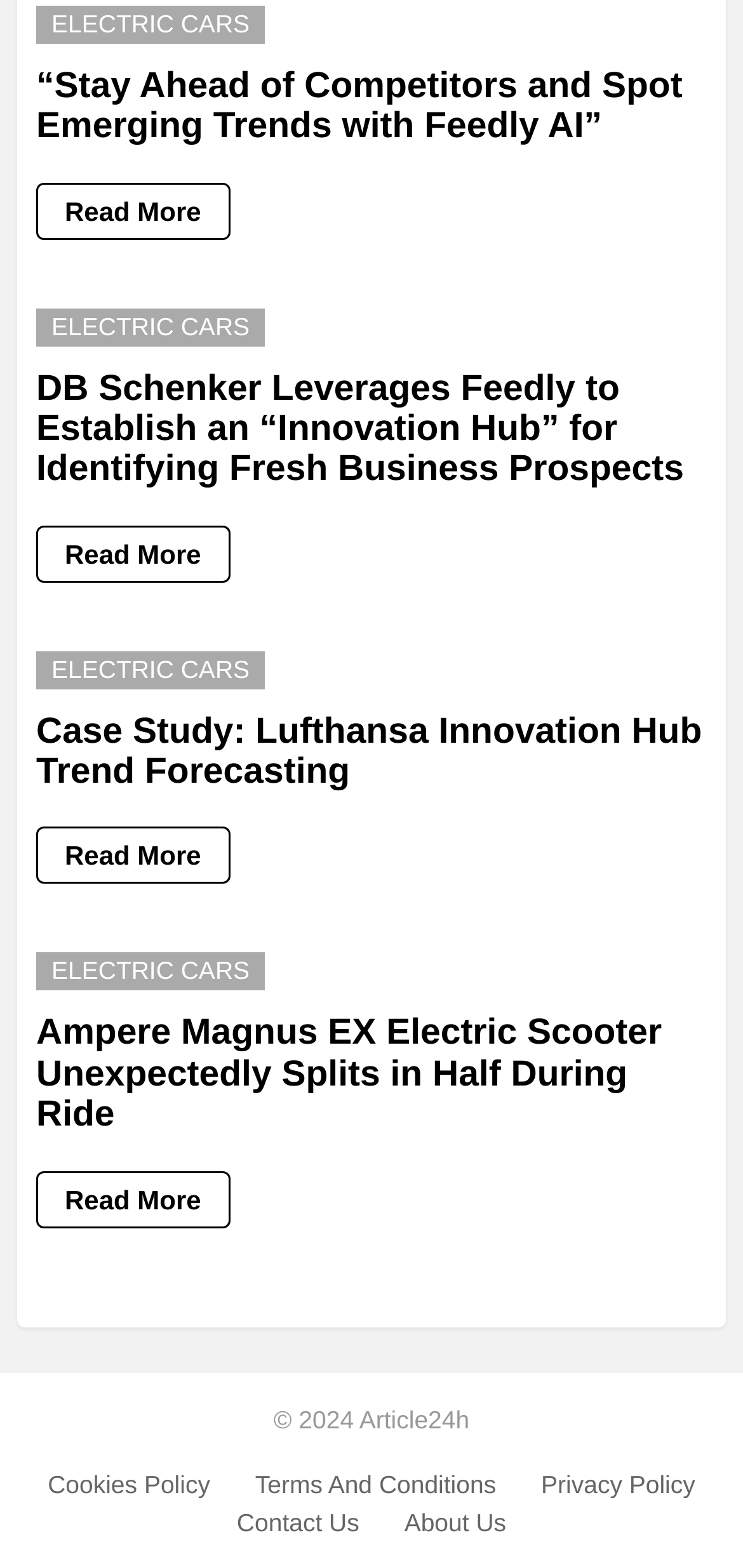Determine the bounding box coordinates of the clickable element to complete this instruction: "Read more about DB Schenker". Provide the coordinates in the format of four float numbers between 0 and 1, [left, top, right, bottom].

[0.049, 0.335, 0.309, 0.371]